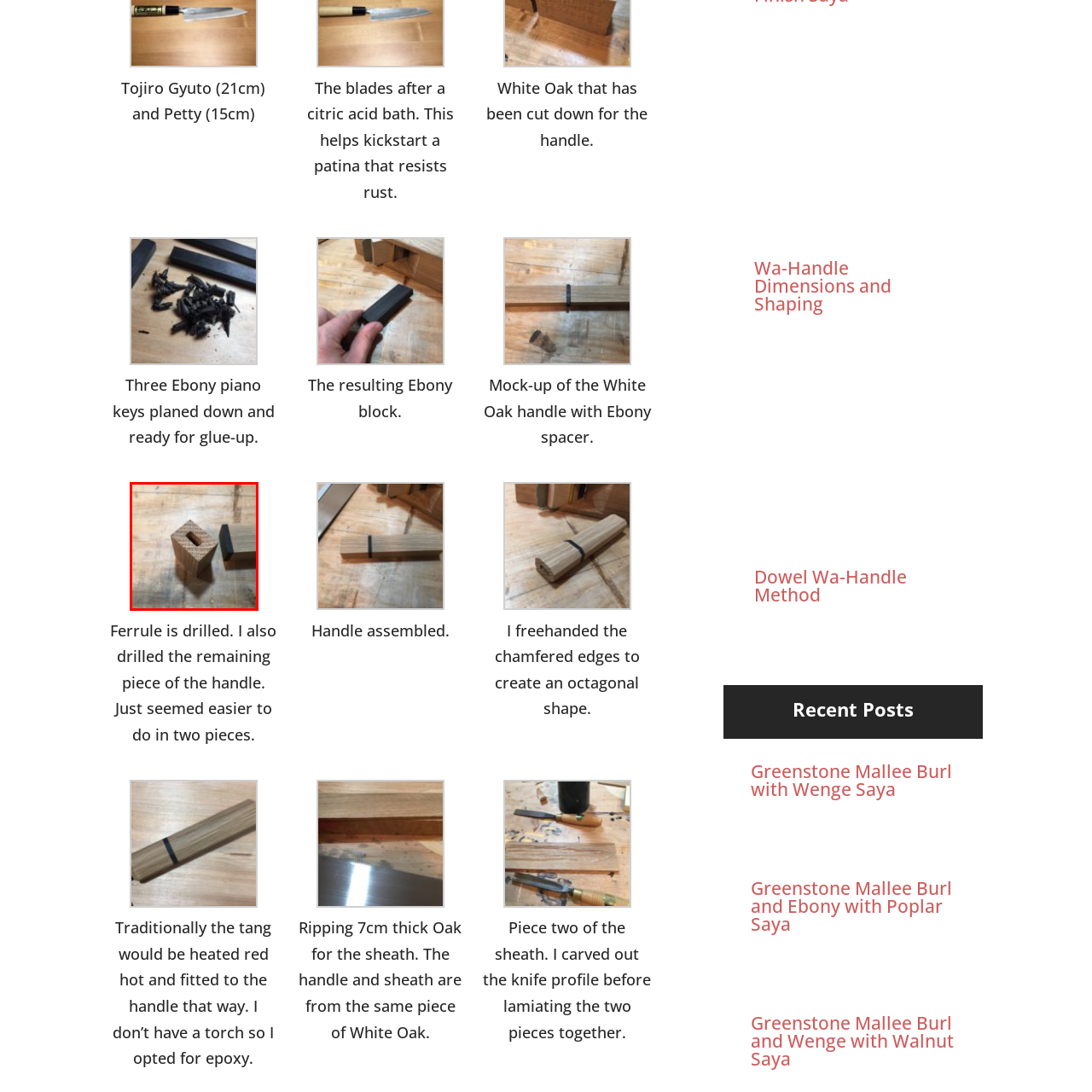Offer an in-depth description of the image encased within the red bounding lines.

The image showcases two wooden pieces set against a textured wooden surface. On the left, there is a square block with a precisely drilled hole, suggesting it is a mock-up or component intended for fitting with another piece. Next to it, there is a longer rectangular piece, possibly representing the handle or a similar part, showcasing a contrasting color at one end. This setup likely relates to the crafting process of a wooden handle, potentially for a knife, where precision and material compatibility are key. The attention to detail in shaping and drilling signifies careful craftsmanship aimed at achieving a sturdy and functional joint between the two elements.